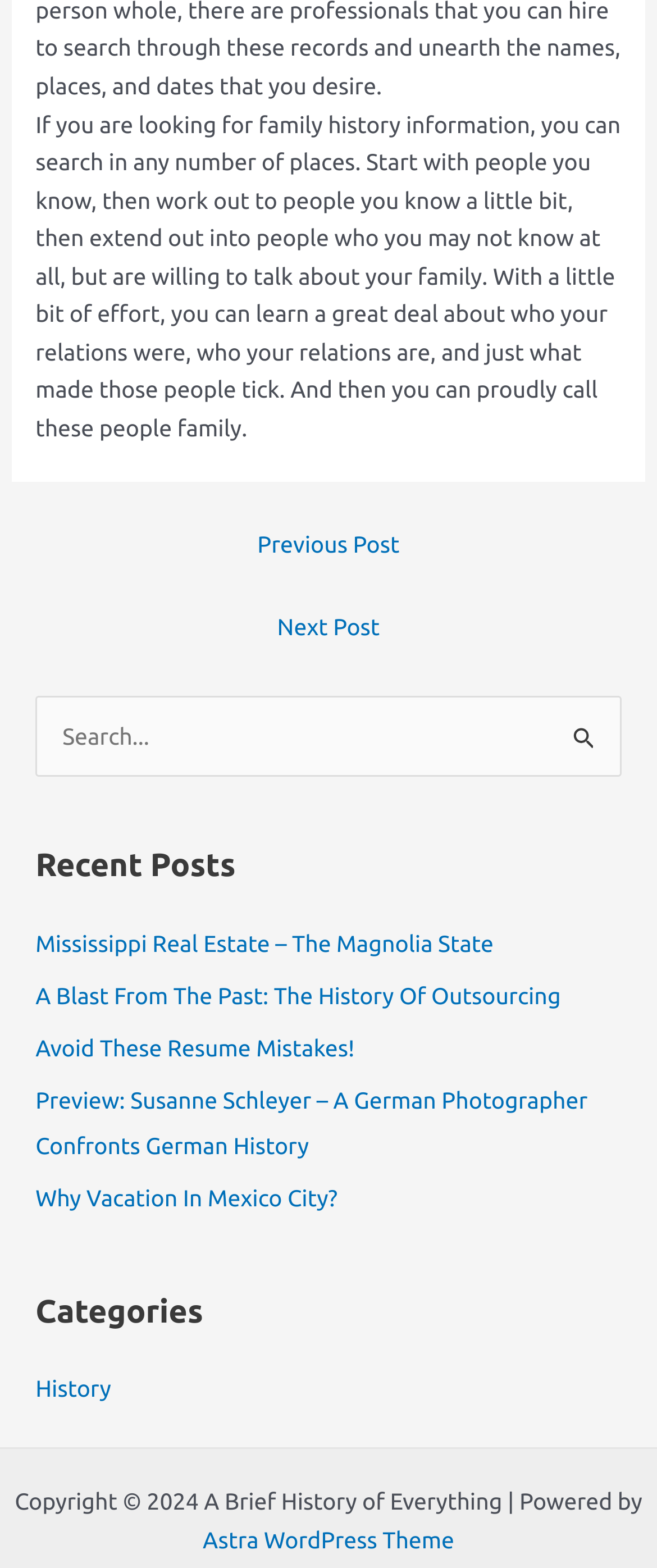Please determine the bounding box coordinates for the element that should be clicked to follow these instructions: "Go to the previous post".

[0.043, 0.332, 0.957, 0.366]